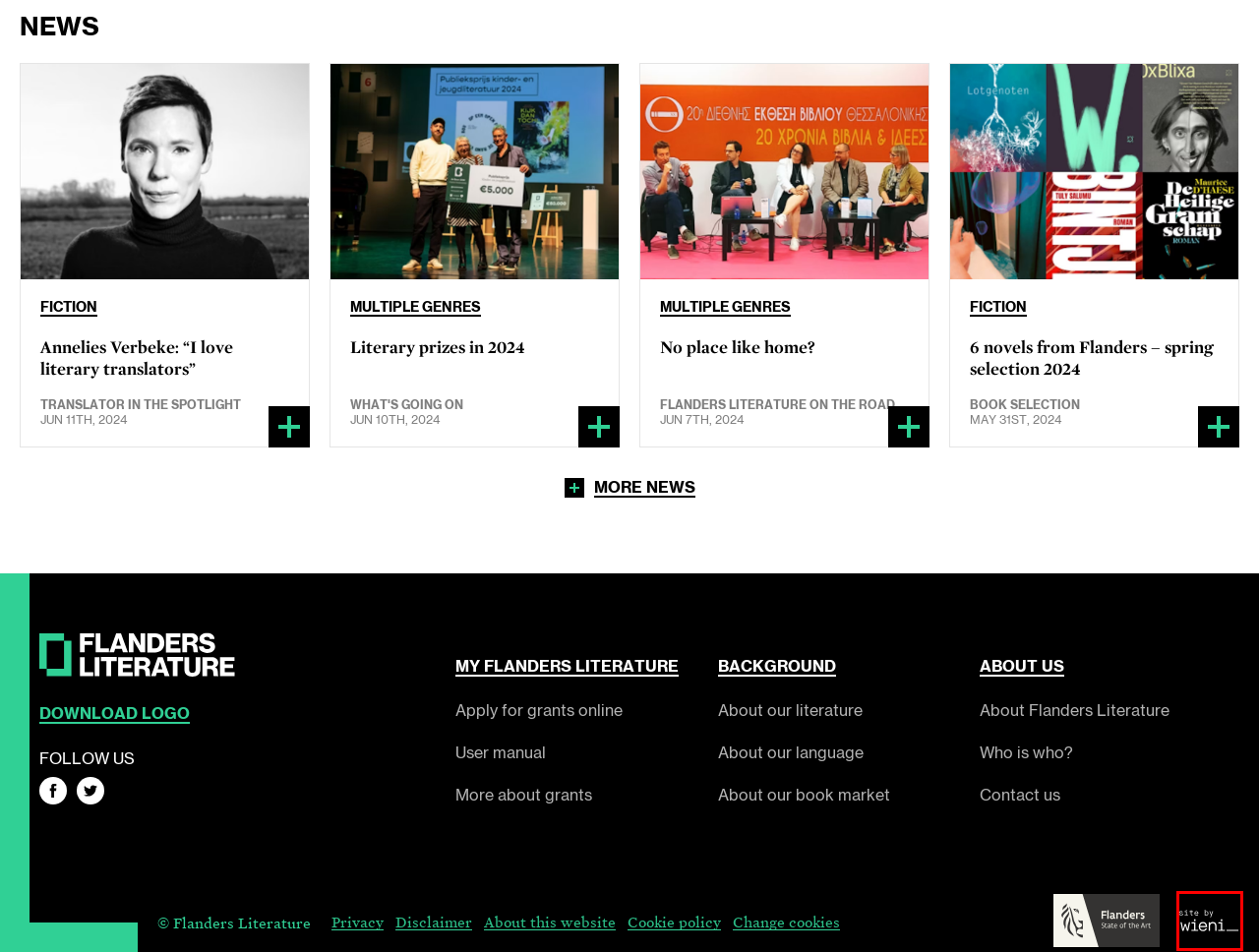Review the webpage screenshot provided, noting the red bounding box around a UI element. Choose the description that best matches the new webpage after clicking the element within the bounding box. The following are the options:
A. About our literature | Flanders literature
B. Flanders Literature - Elogin
C. Page not found | Flanders literature
D. Wieni
E. Flanders.be | The official website of the Government of Flanders
F. Grants | Flanders literature
G. My Flanders Literature | Flanders literature
H. Flip through Flanders | Flanders literature

D